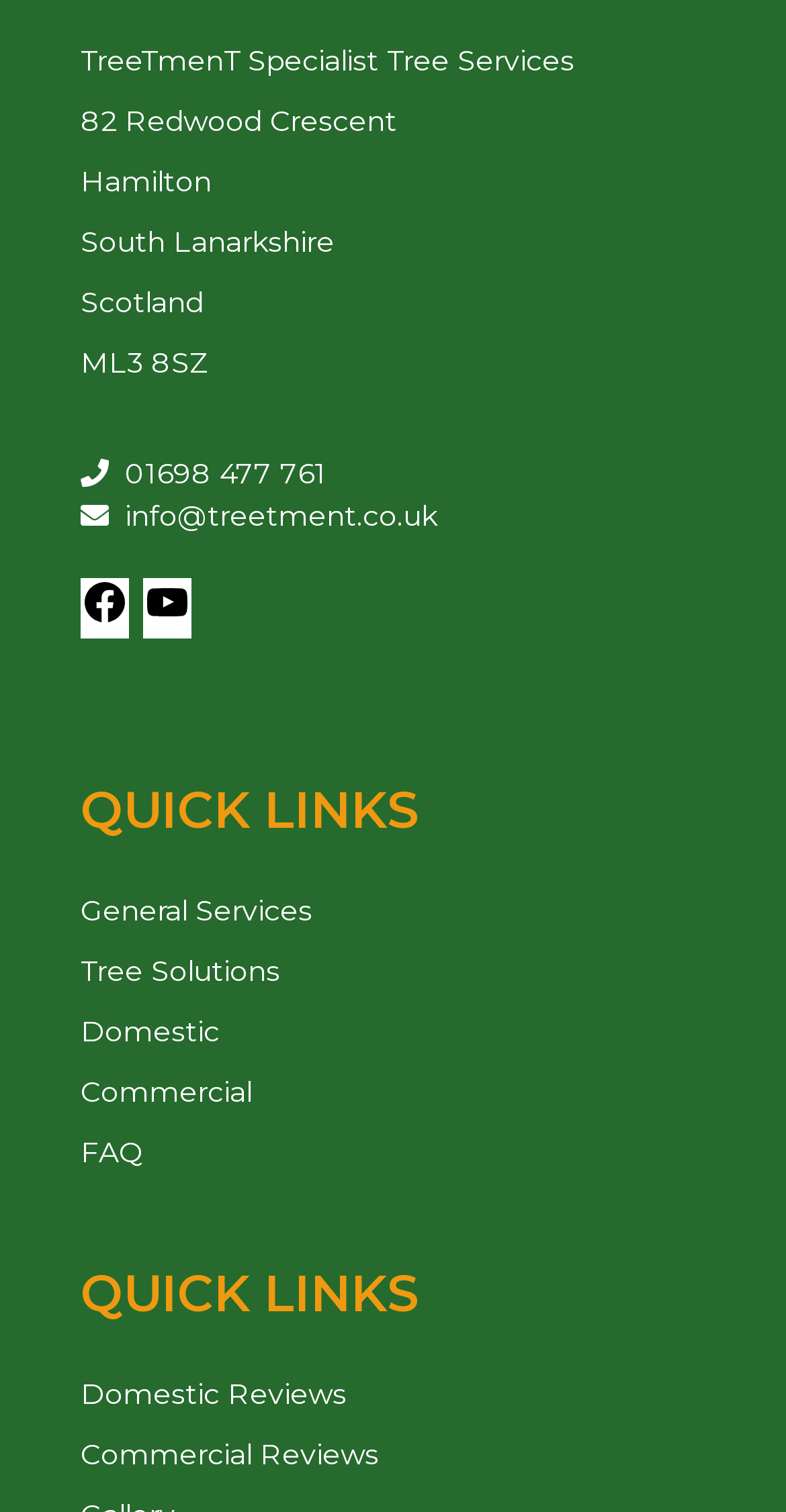Please give a succinct answer to the question in one word or phrase:
What are the services provided?

General Services, Tree Solutions, Domestic, Commercial